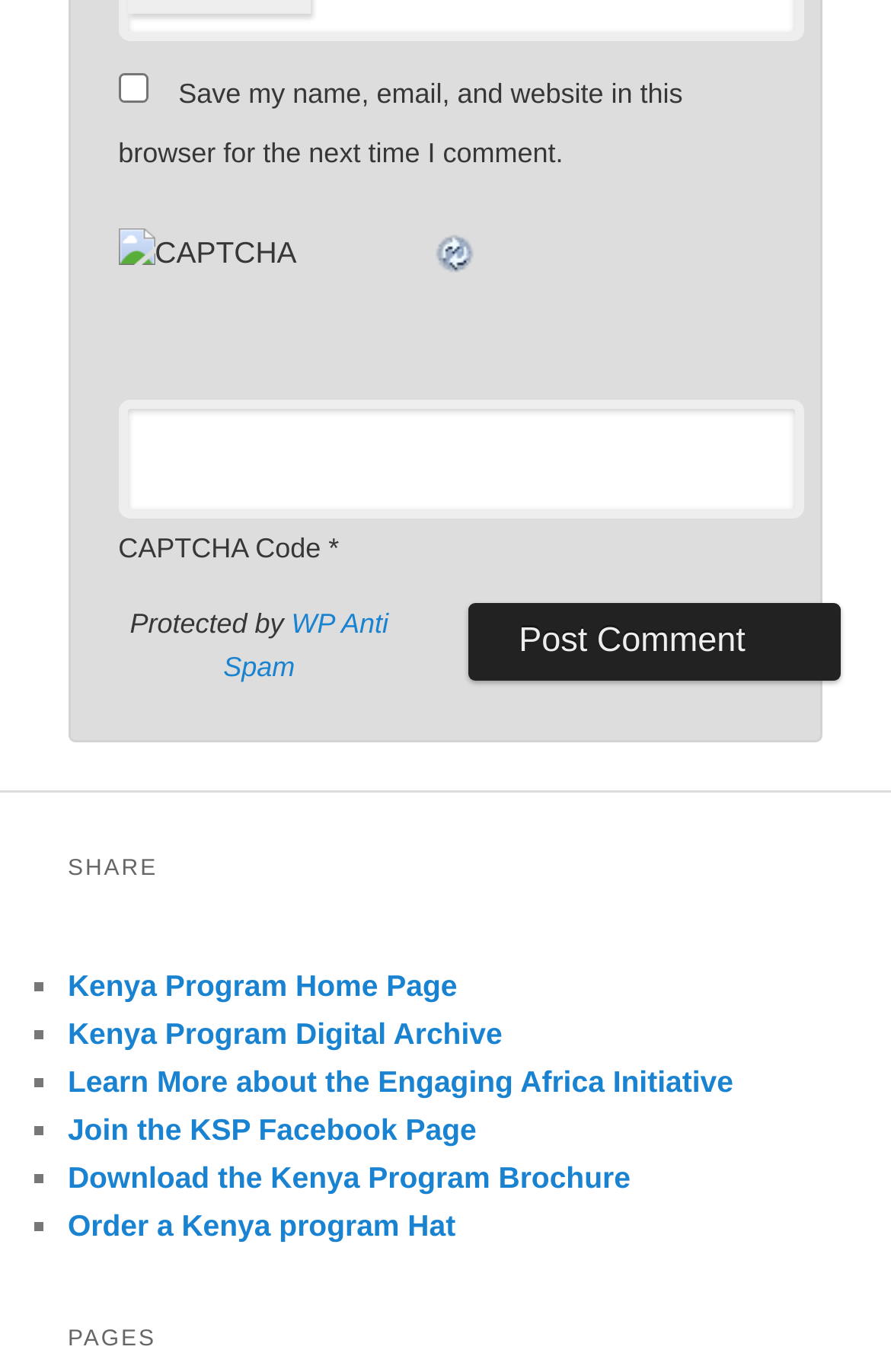Answer in one word or a short phrase: 
What is the required field in the comment form?

None